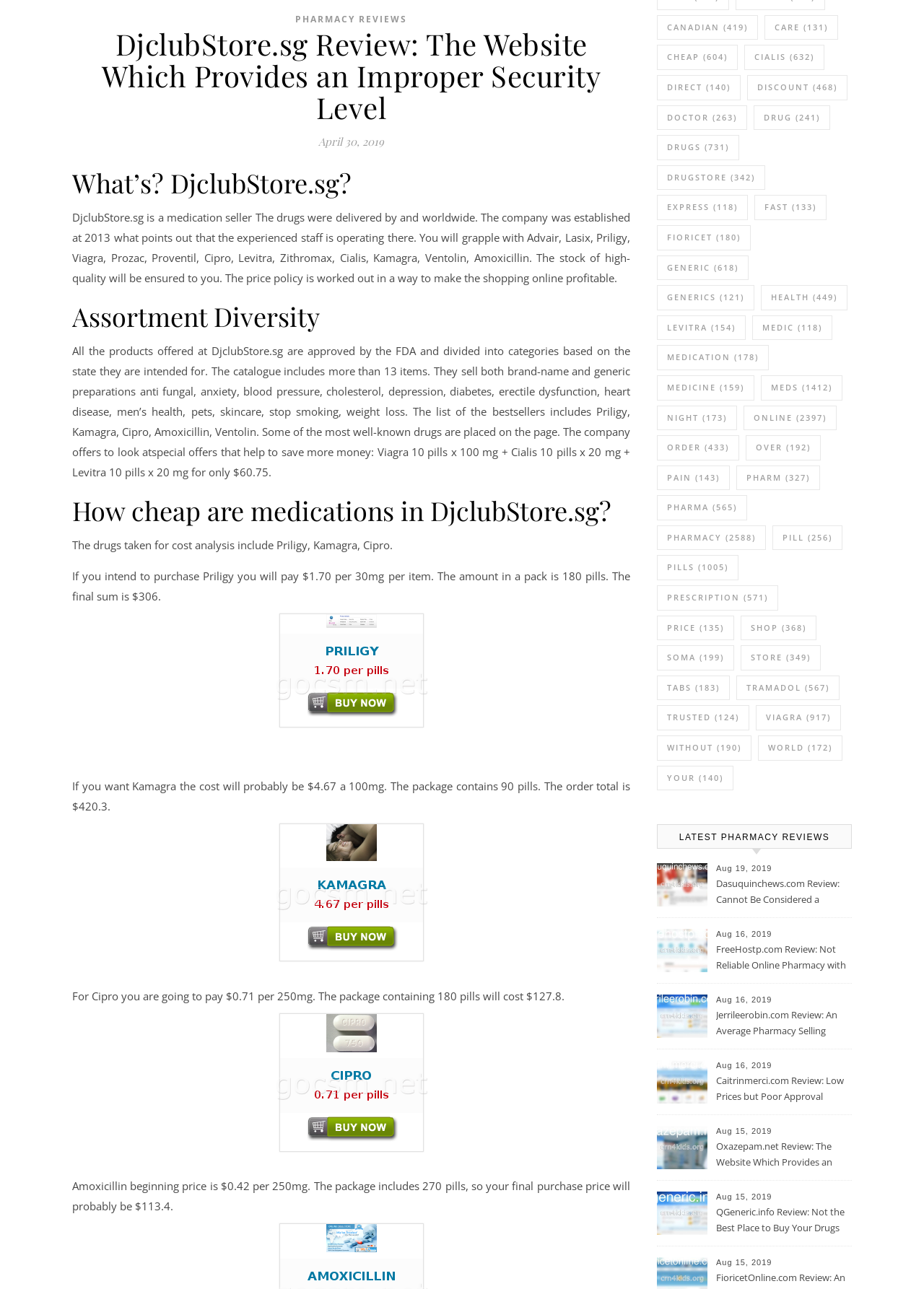Provide the bounding box coordinates of the HTML element this sentence describes: "Pharmacy (2588)".

[0.711, 0.408, 0.829, 0.427]